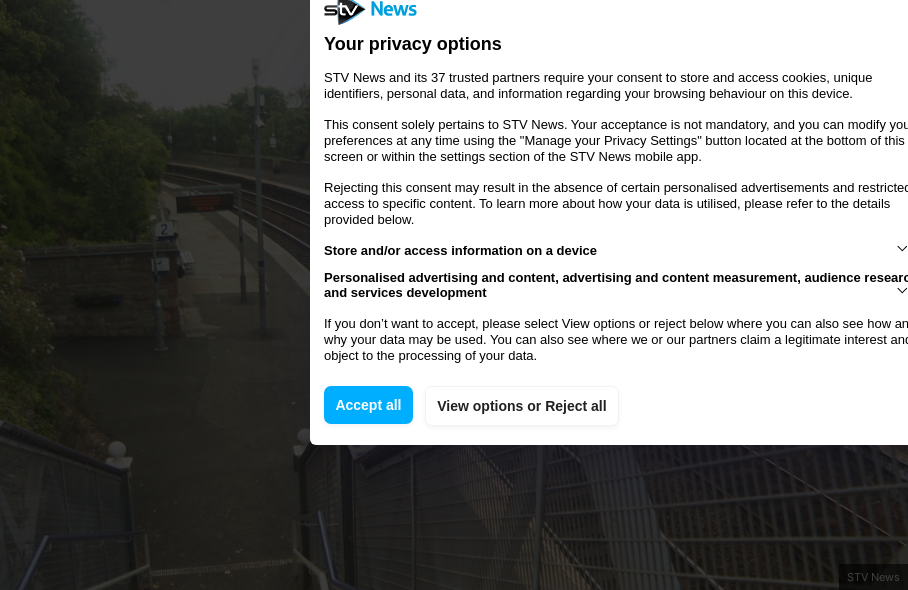Utilize the details in the image to give a detailed response to the question: Is the design of the consent banner user-focused?

The design of the consent banner is described as user-focused, which means it is intended to encourage individuals to make informed decisions about their data sharing while navigating the site, suggesting that the design is centered around the user's needs and preferences.